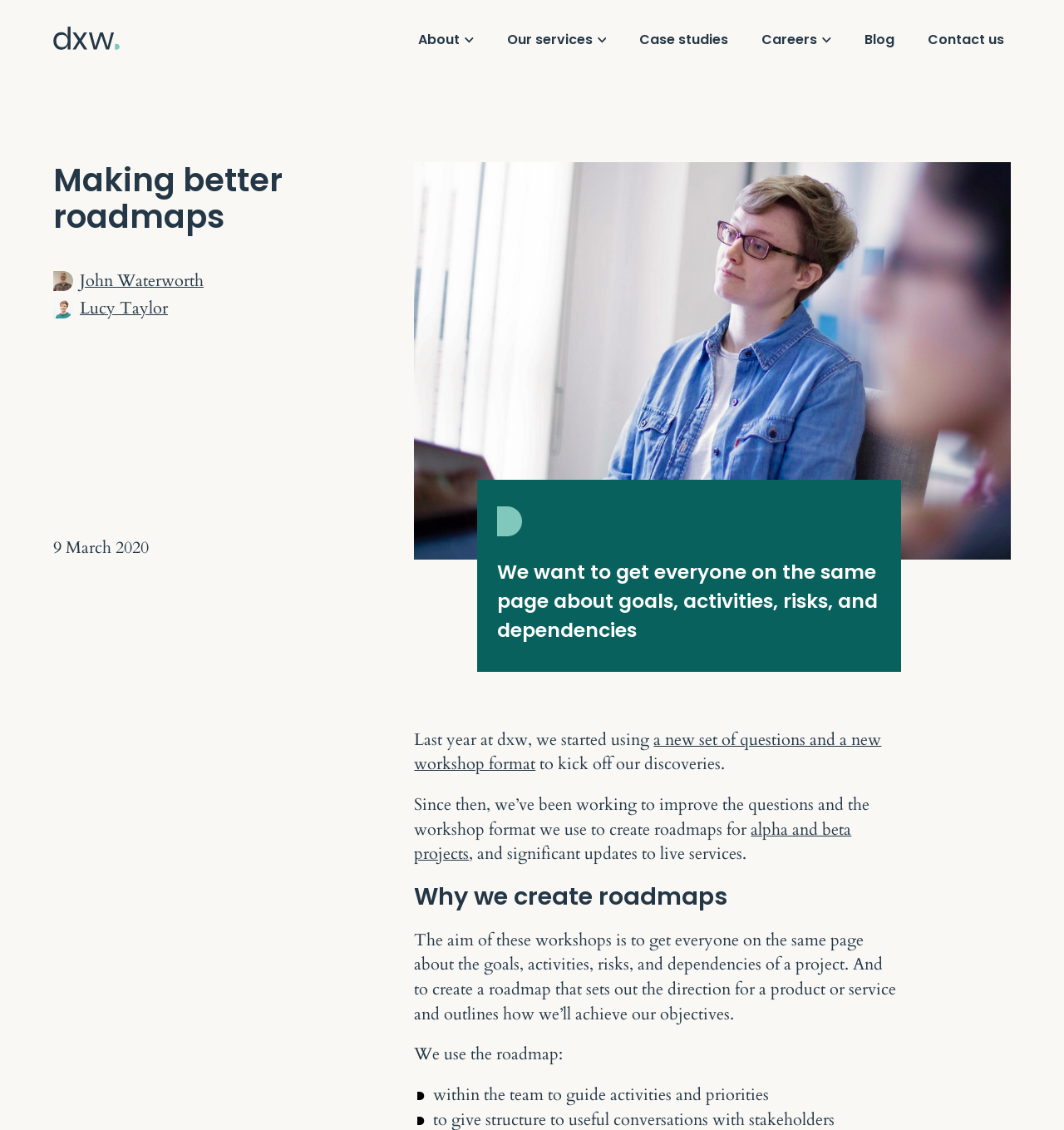Answer the following query concisely with a single word or phrase:
What is the date of the article?

9 March 2020